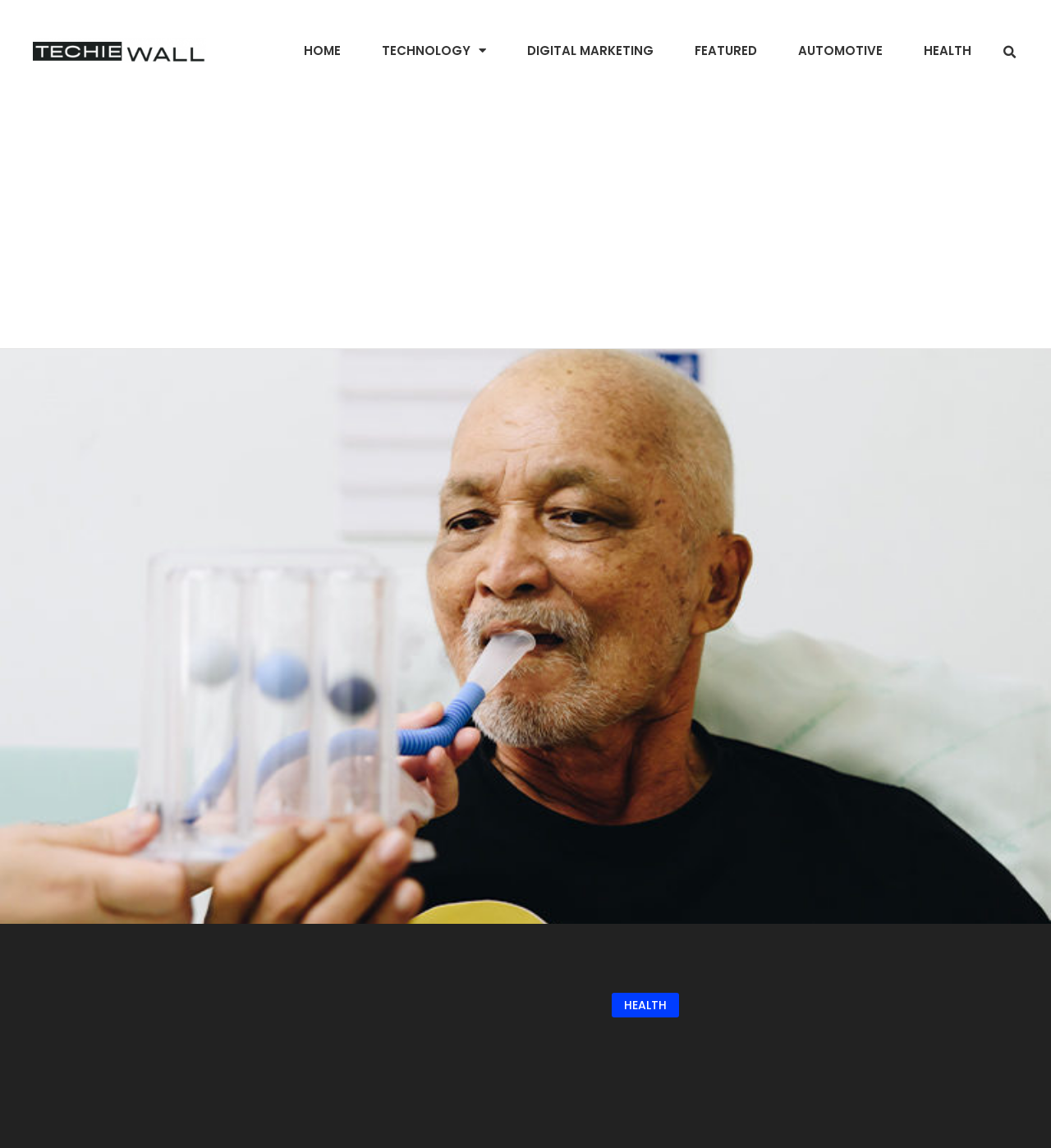Find the bounding box coordinates for the area you need to click to carry out the instruction: "click on the TECHNOLOGY link". The coordinates should be four float numbers between 0 and 1, indicated as [left, top, right, bottom].

[0.344, 0.0, 0.482, 0.089]